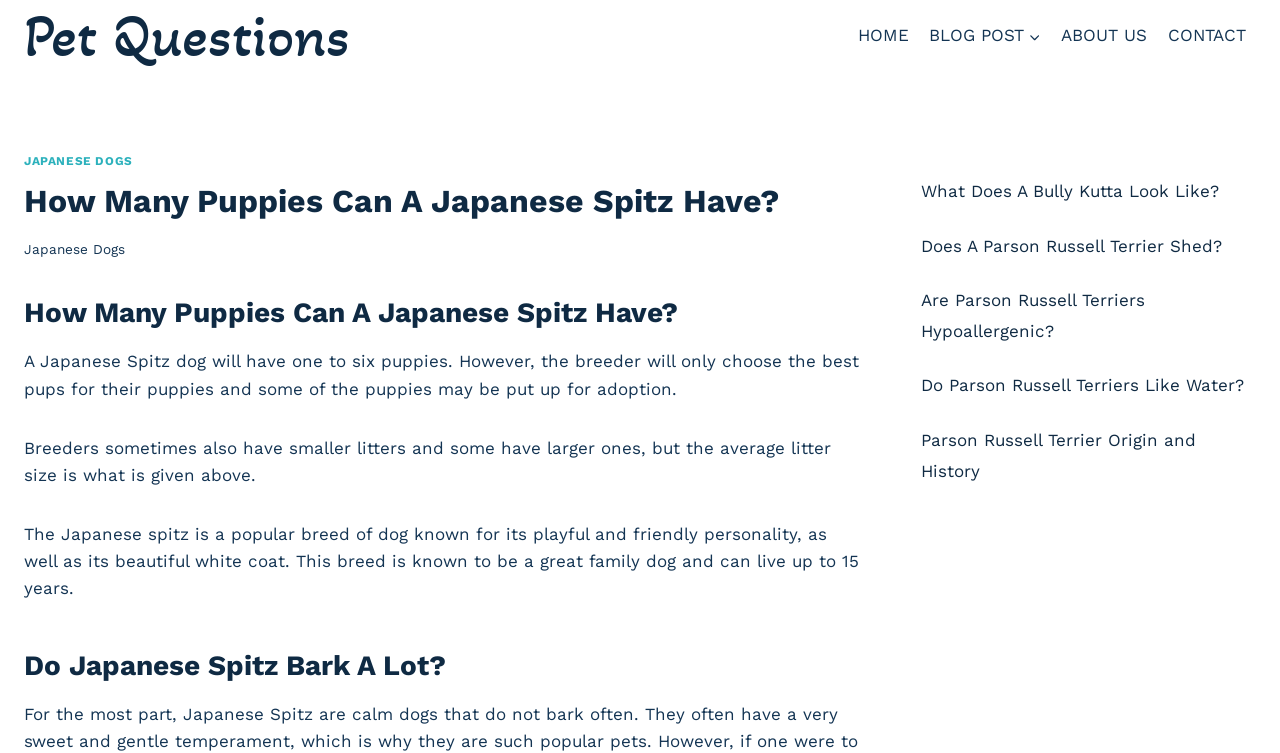Find the bounding box coordinates corresponding to the UI element with the description: "Are Parson Russell Terriers Hypoallergenic?". The coordinates should be formatted as [left, top, right, bottom], with values as floats between 0 and 1.

[0.72, 0.385, 0.895, 0.453]